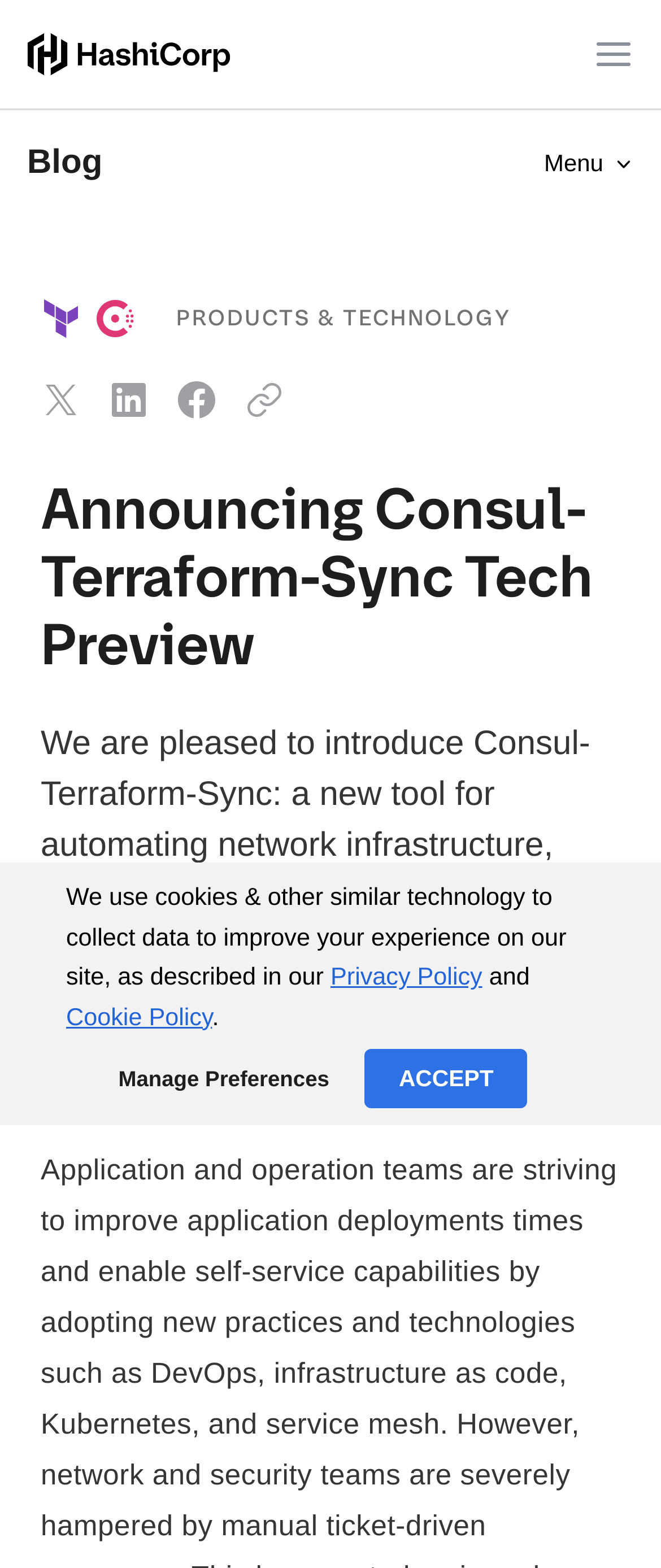Identify the bounding box coordinates for the element you need to click to achieve the following task: "Share on Twitter". The coordinates must be four float values ranging from 0 to 1, formatted as [left, top, right, bottom].

[0.062, 0.242, 0.123, 0.268]